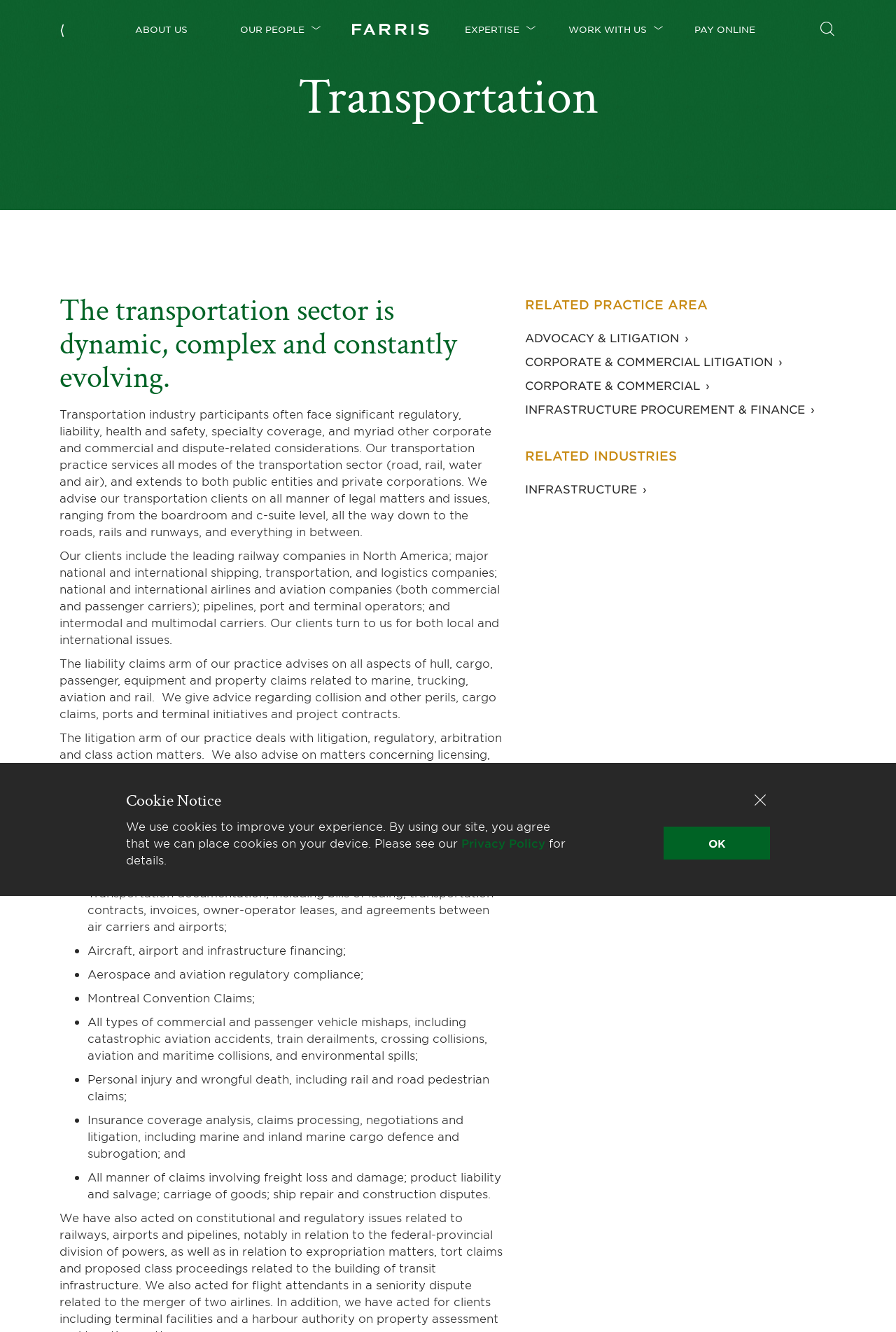Based on the element description: "Infrastructure Procurement & Finance", identify the UI element and provide its bounding box coordinates. Use four float numbers between 0 and 1, [left, top, right, bottom].

[0.586, 0.301, 0.934, 0.313]